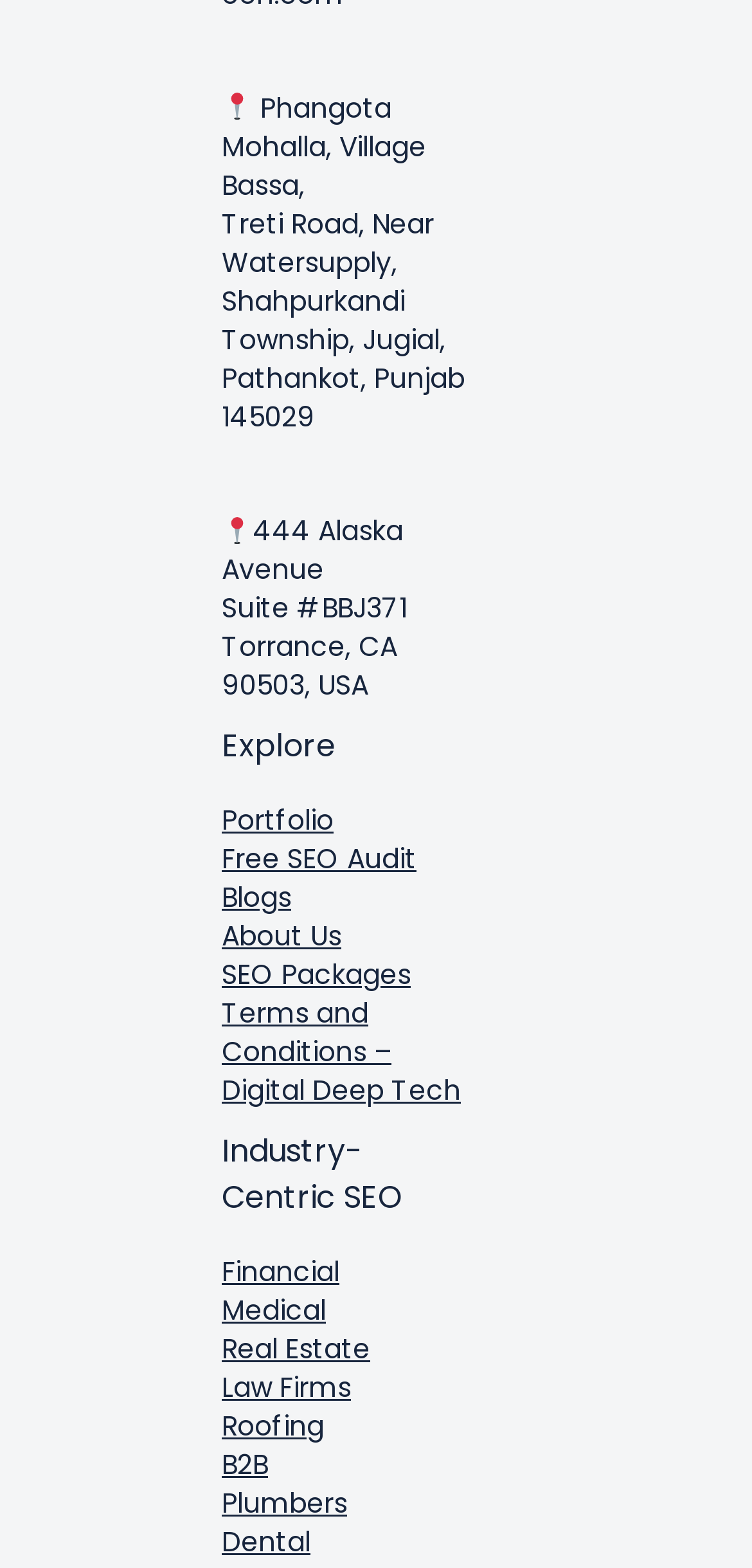Find and provide the bounding box coordinates for the UI element described here: "Read More". The coordinates should be given as four float numbers between 0 and 1: [left, top, right, bottom].

None